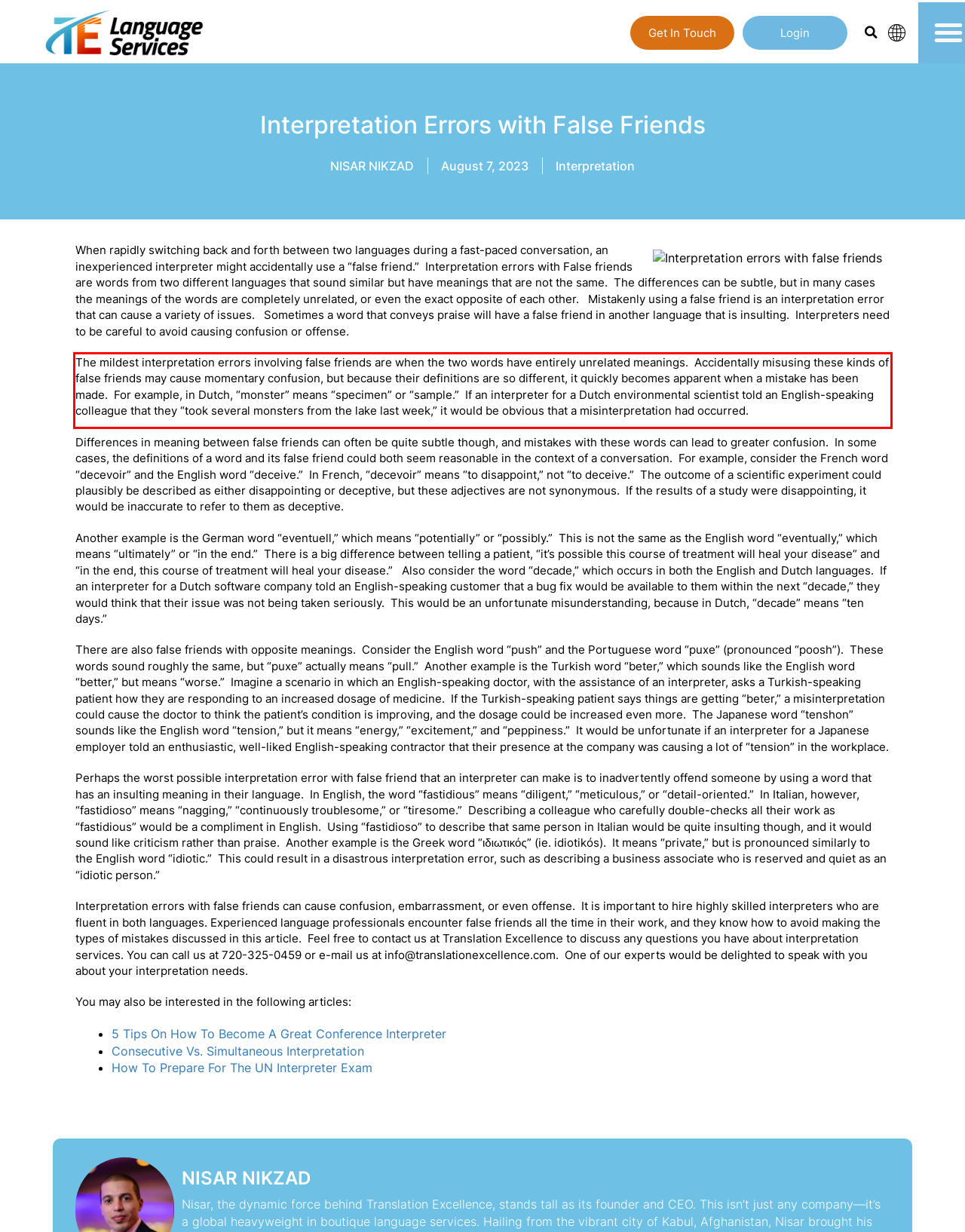Please look at the screenshot provided and find the red bounding box. Extract the text content contained within this bounding box.

The mildest interpretation errors involving false friends are when the two words have entirely unrelated meanings. Accidentally misusing these kinds of false friends may cause momentary confusion, but because their definitions are so different, it quickly becomes apparent when a mistake has been made. For example, in Dutch, “monster” means “specimen” or “sample.” If an interpreter for a Dutch environmental scientist told an English-speaking colleague that they “took several monsters from the lake last week,” it would be obvious that a misinterpretation had occurred.